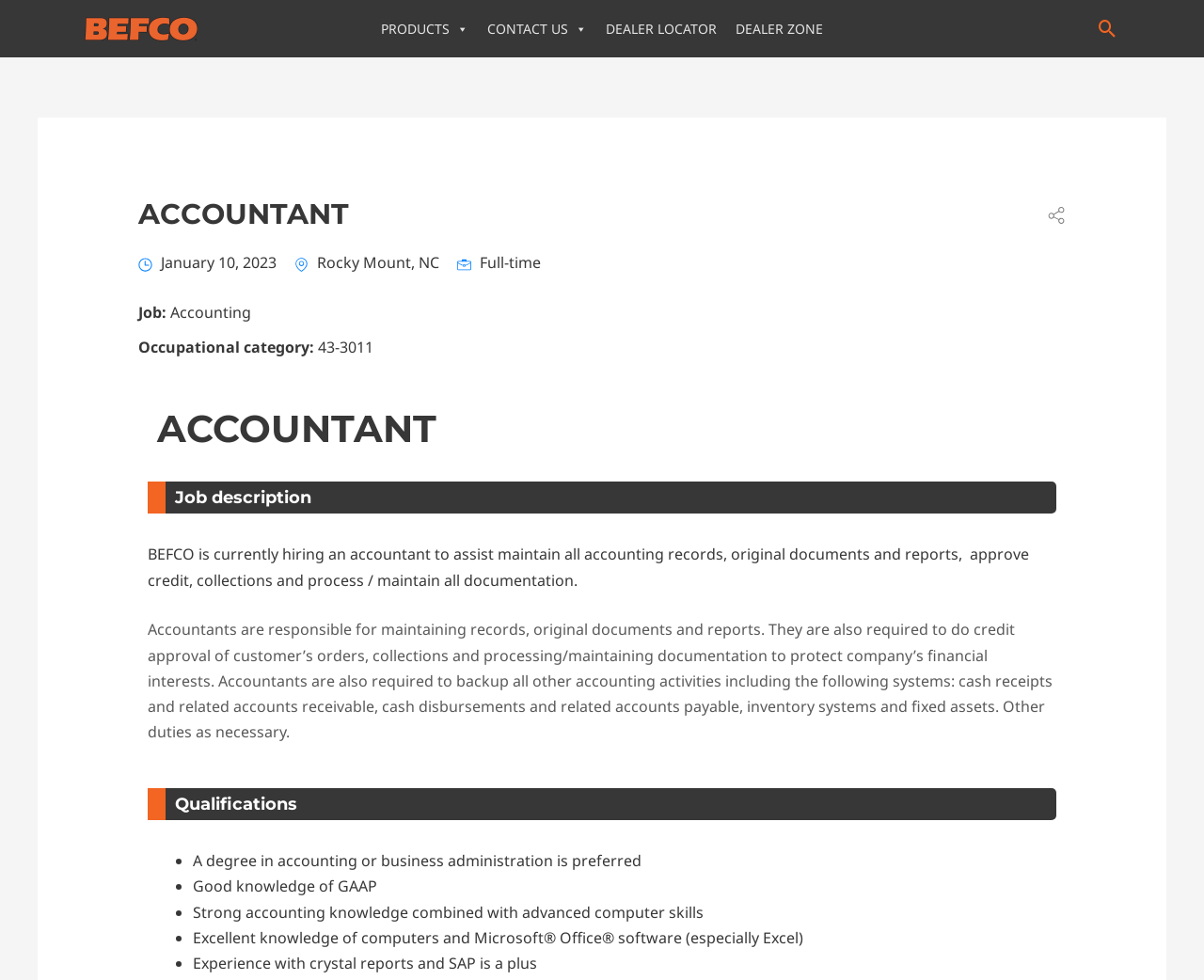Highlight the bounding box coordinates of the element you need to click to perform the following instruction: "View the ACCOUNTANT job description."

[0.115, 0.202, 0.87, 0.237]